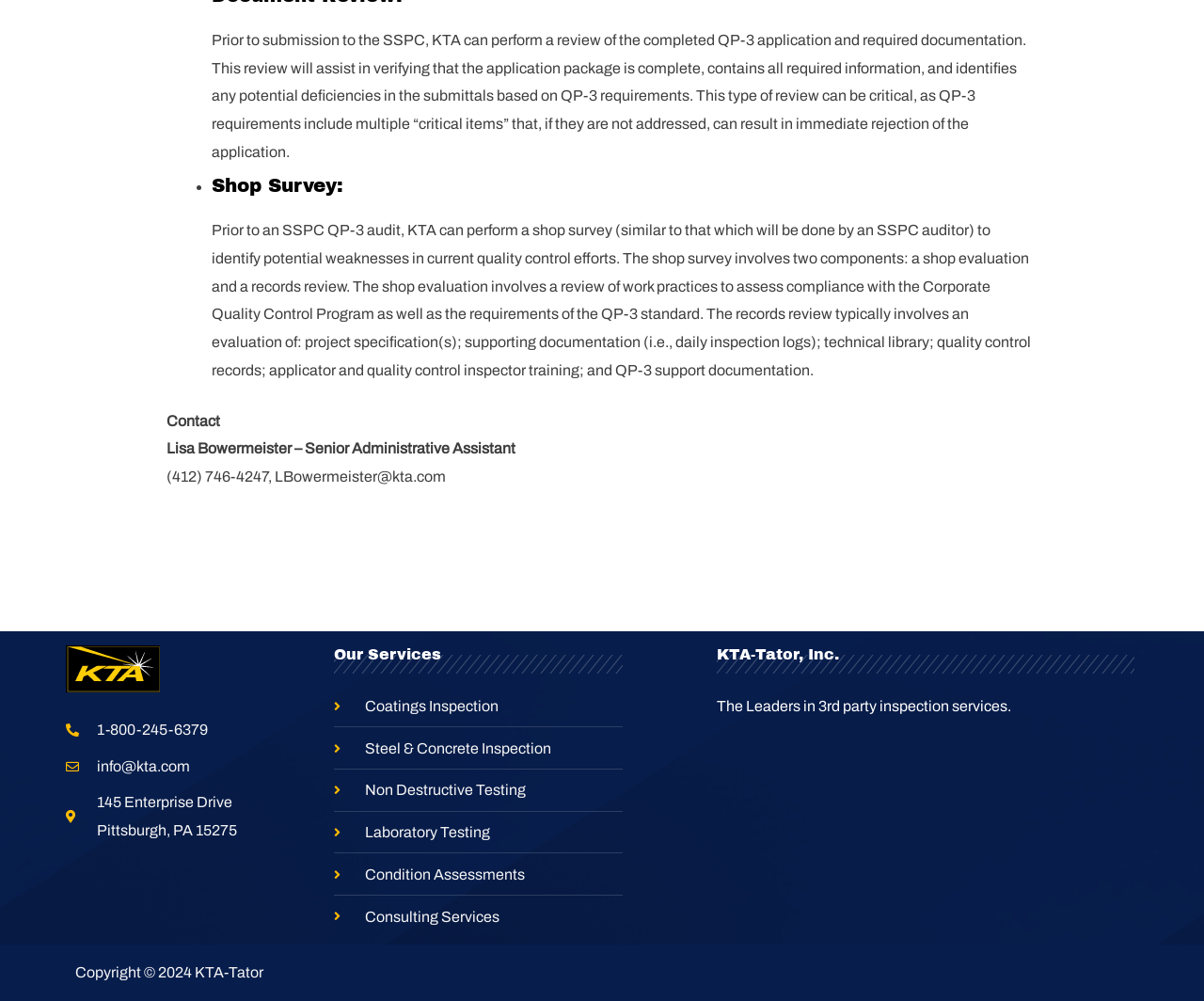Examine the image and give a thorough answer to the following question:
What is the phone number of KTA-Tator, Inc.?

The webpage provides contact information, including a phone number, which is 1-800-245-6379.